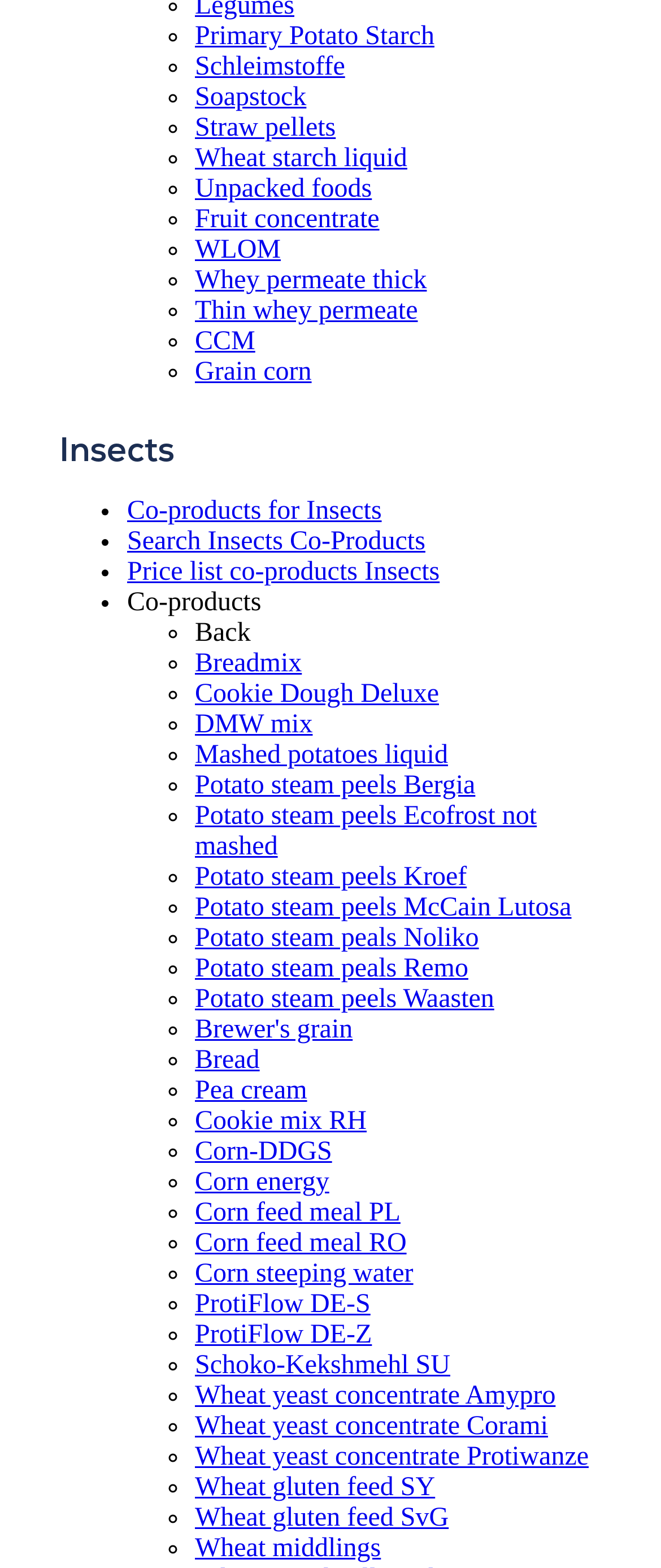How many items are there in the 'Insects' category?
Using the information presented in the image, please offer a detailed response to the question.

The webpage has a section for 'Insects' with four links: 'Co-products for Insects', 'Search Insects Co-Products', 'Price list co-products Insects', and 'Co-products'. Therefore, there are four items in the 'Insects' category.